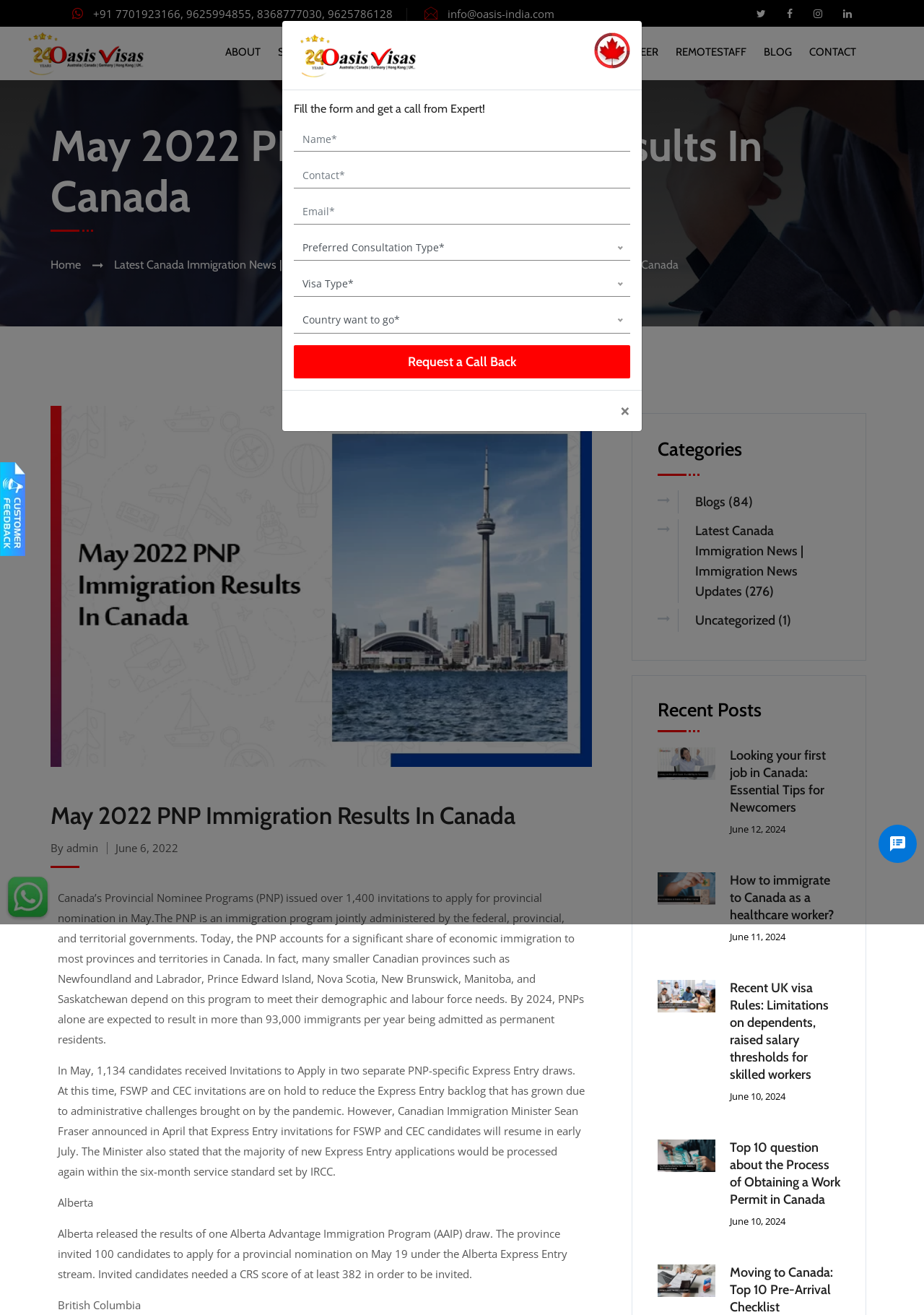Given the element description, predict the bounding box coordinates in the format (top-left x, top-left y, bottom-right x, bottom-right y), using floating point numbers between 0 and 1: Points Calculator

[0.42, 0.031, 0.535, 0.048]